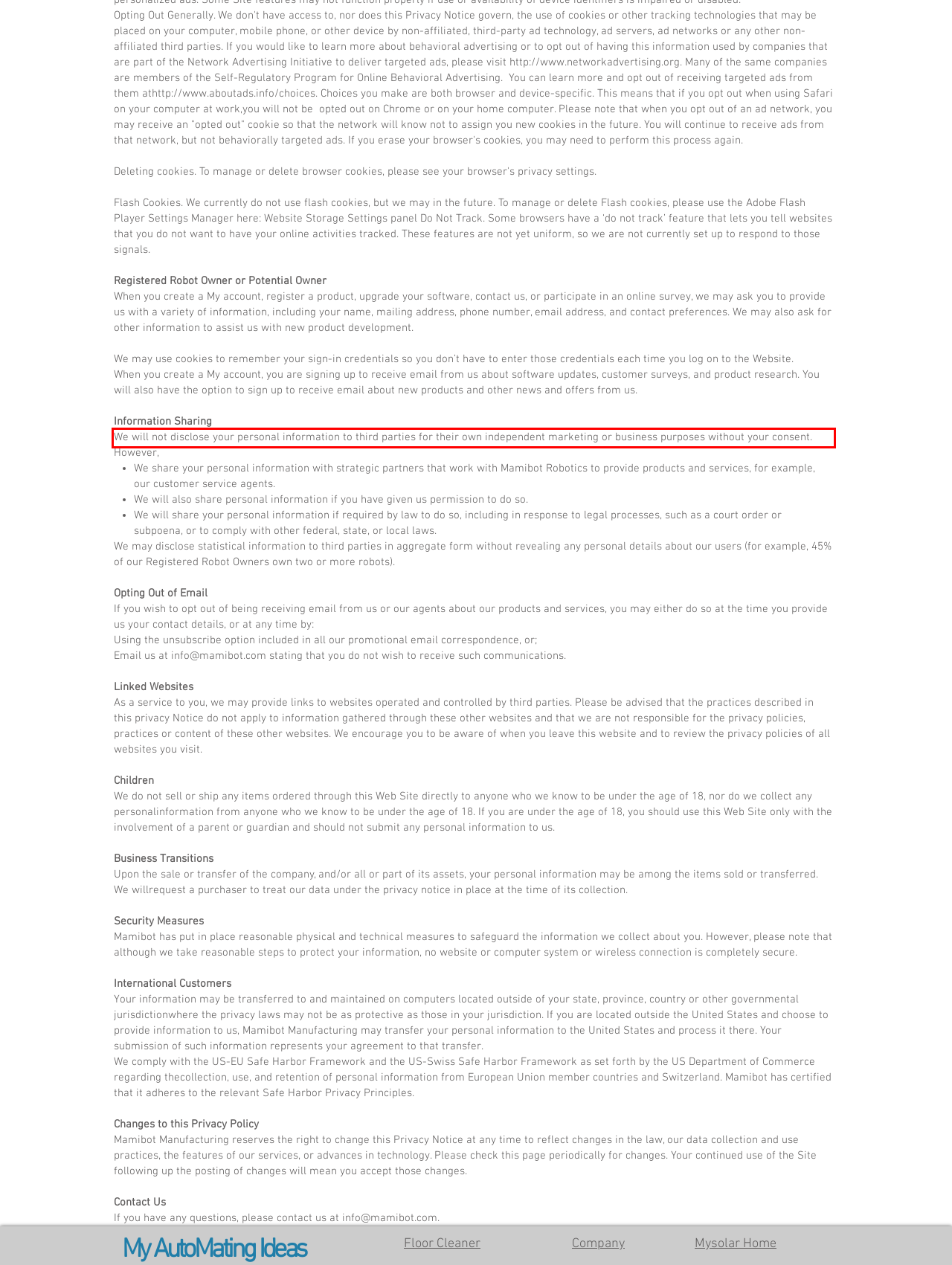Observe the screenshot of the webpage that includes a red rectangle bounding box. Conduct OCR on the content inside this red bounding box and generate the text.

We will not disclose your personal information to third parties for their own independent marketing or business purposes without your consent.